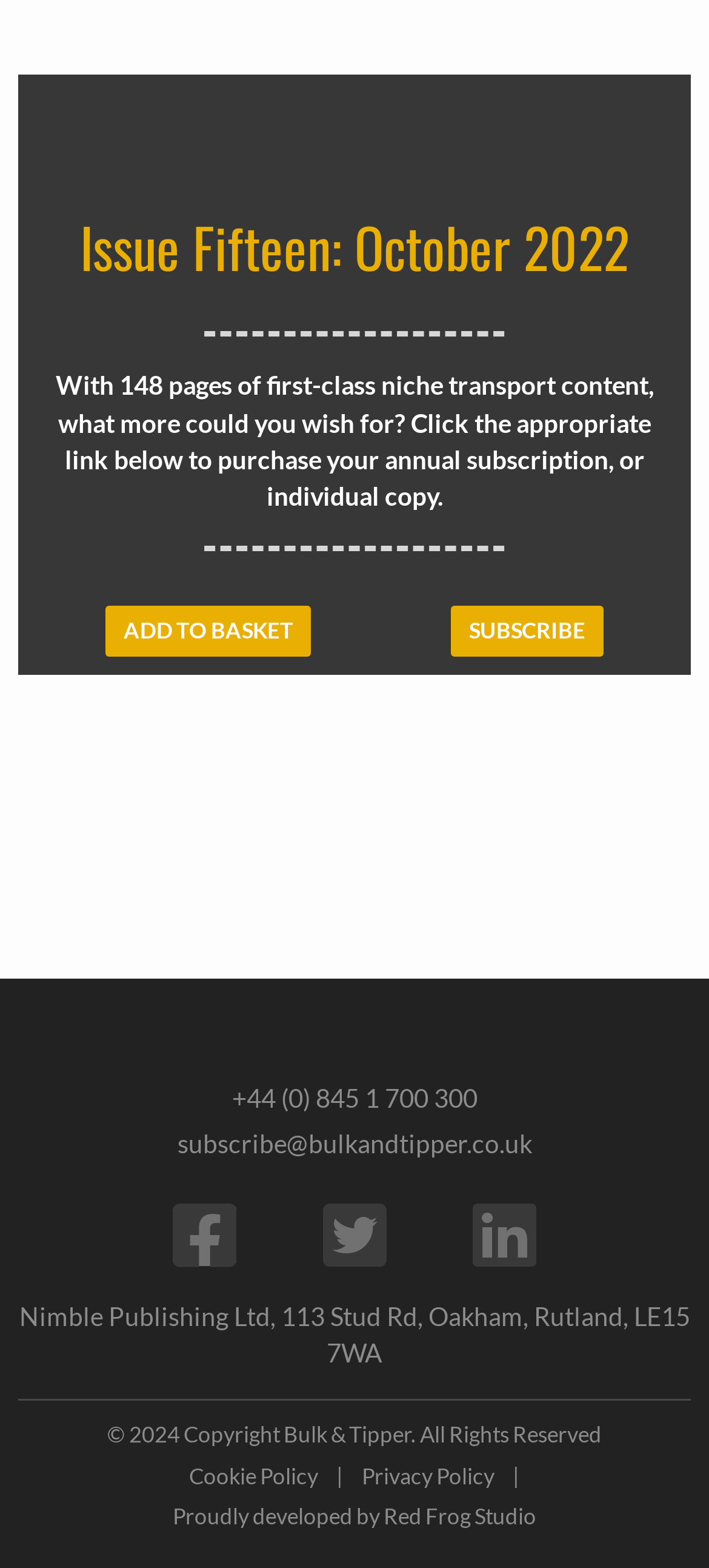Please find the bounding box coordinates of the clickable region needed to complete the following instruction: "Purchase individual copy". The bounding box coordinates must consist of four float numbers between 0 and 1, i.e., [left, top, right, bottom].

[0.149, 0.387, 0.439, 0.419]